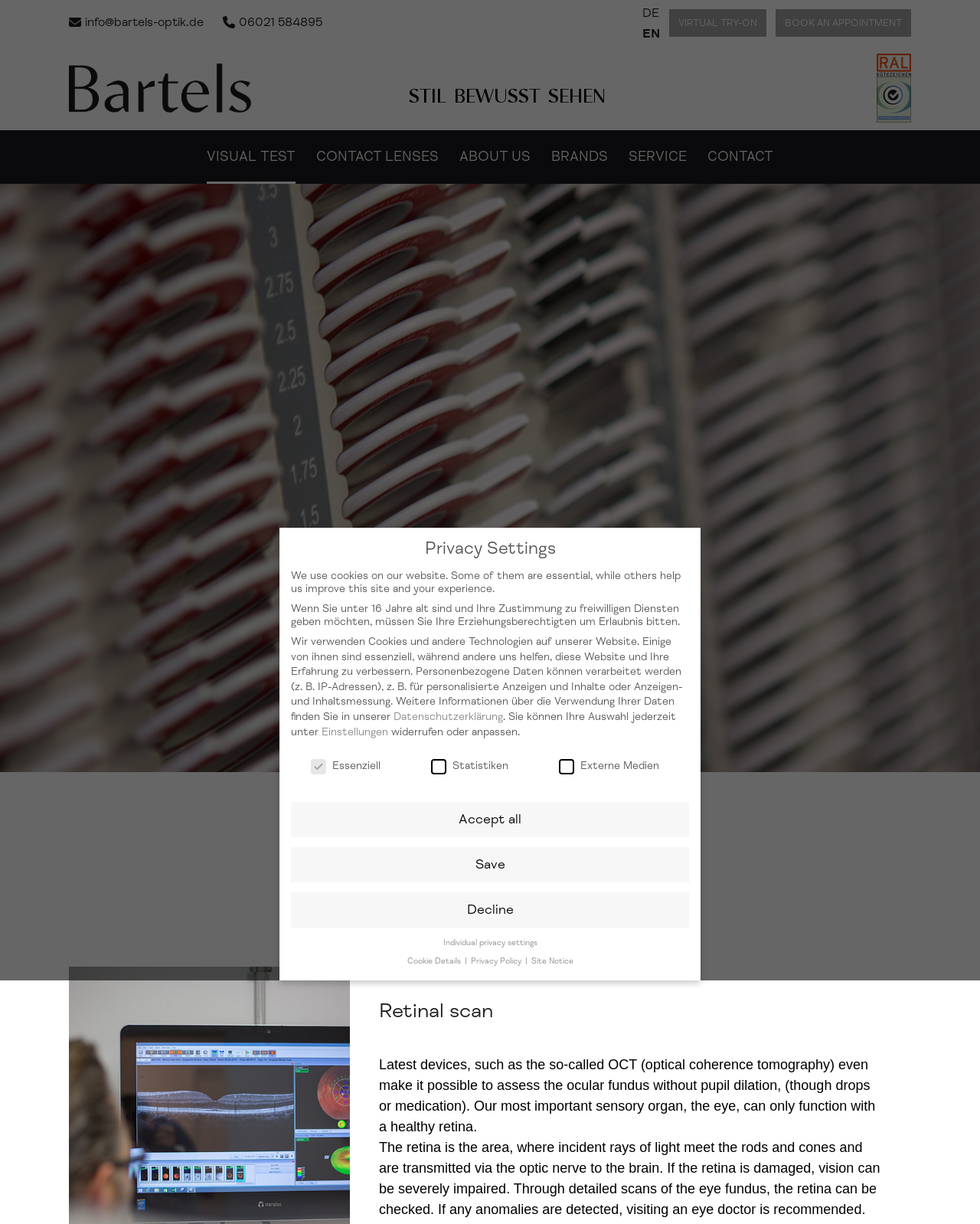Please identify the bounding box coordinates of the clickable element to fulfill the following instruction: "Click the 'VIRTUAL TRY-ON' link". The coordinates should be four float numbers between 0 and 1, i.e., [left, top, right, bottom].

[0.683, 0.007, 0.782, 0.03]